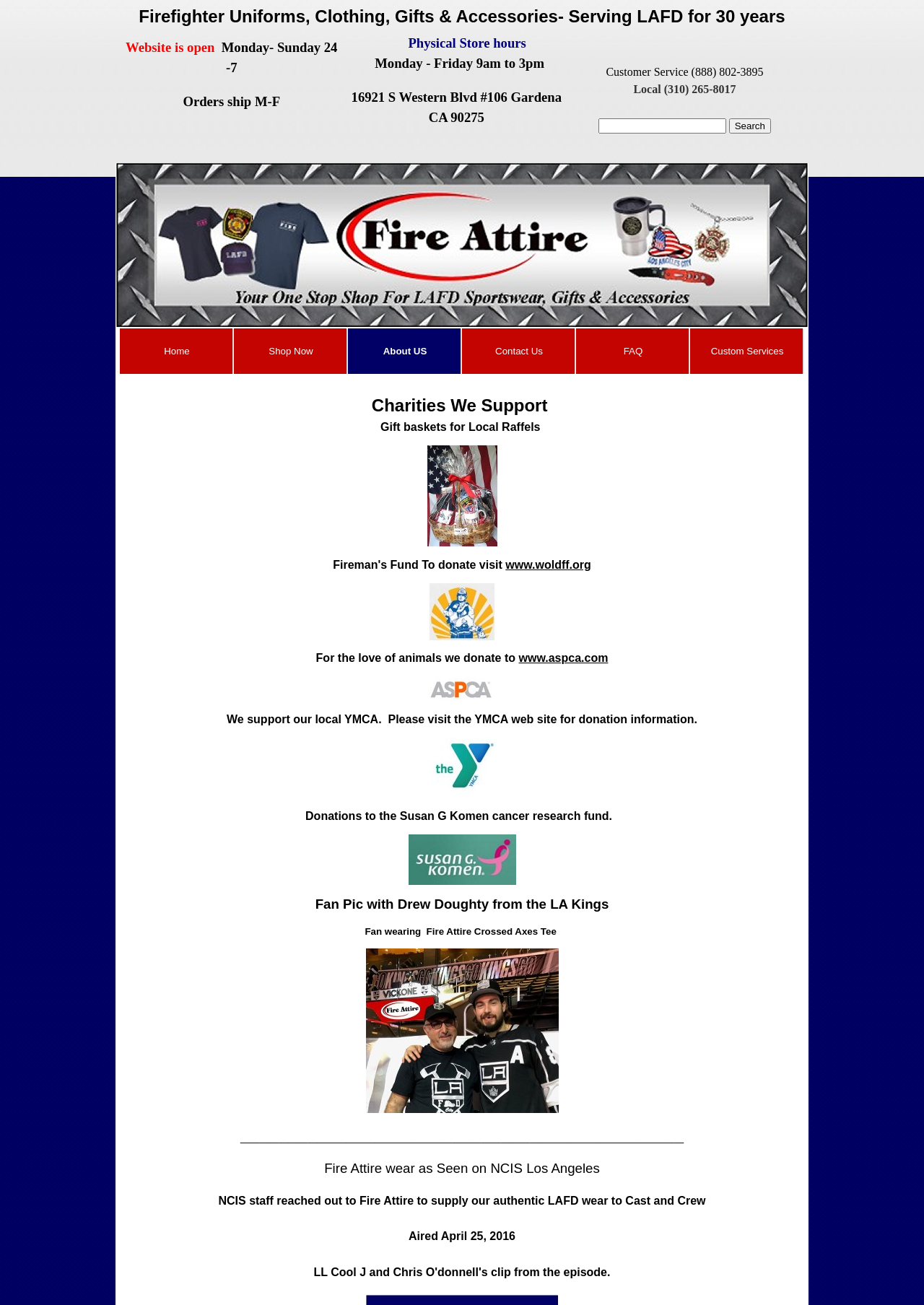Generate the main heading text from the webpage.

Charities We Support 